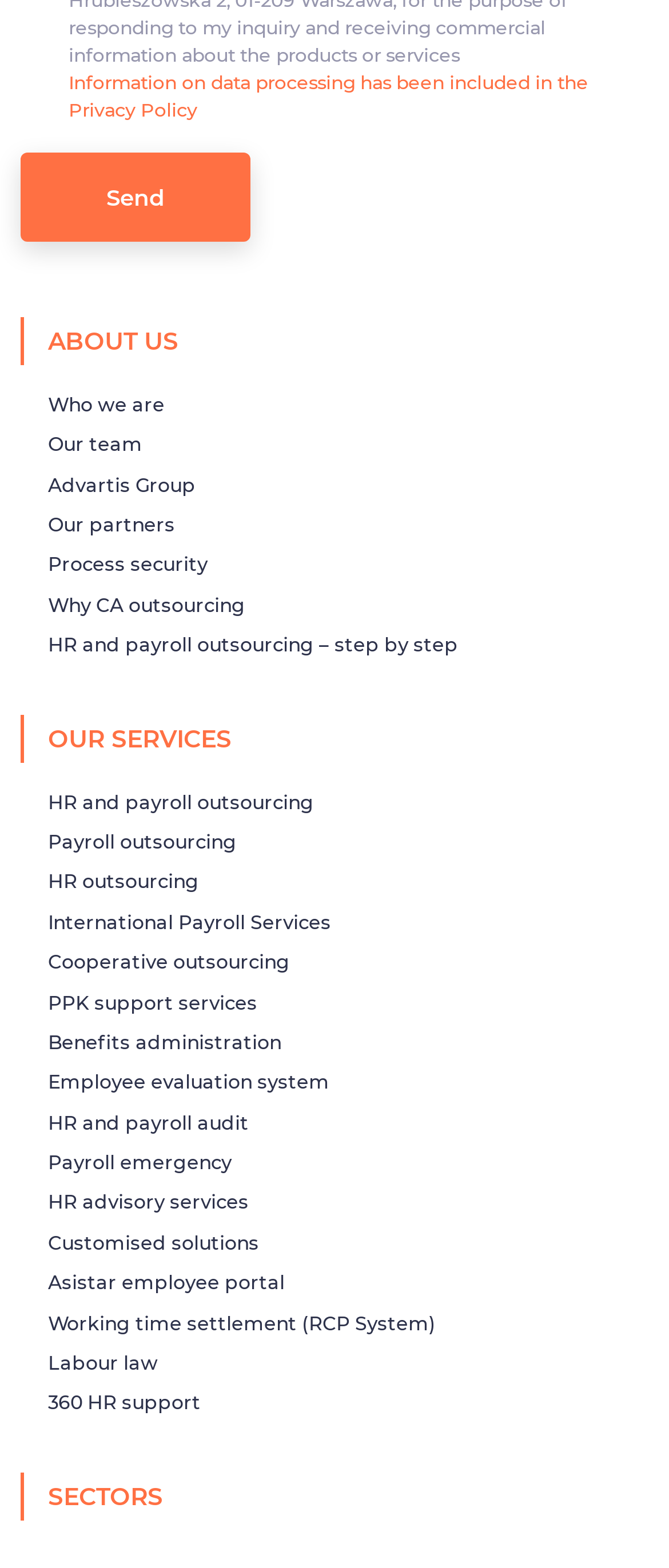Please locate the bounding box coordinates of the element that should be clicked to achieve the given instruction: "Get information on data processing".

[0.103, 0.046, 0.879, 0.077]